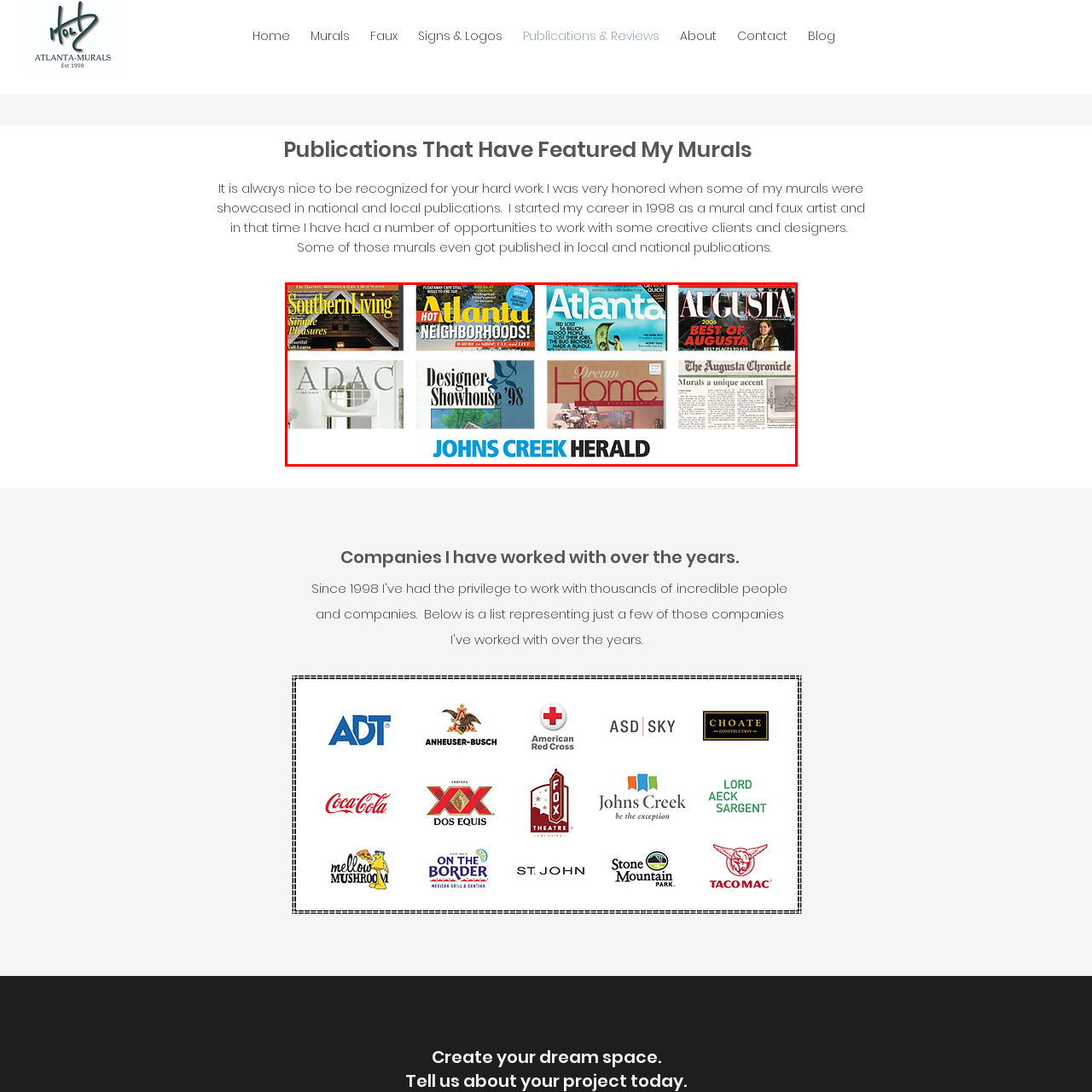Please concentrate on the part of the image enclosed by the red bounding box and answer the following question in detail using the information visible: What type of publications are featured in the image?

The image showcases a collection of magazine covers featuring the artist's murals and works over the years, including notable publications such as Southern Living and Atlanta.